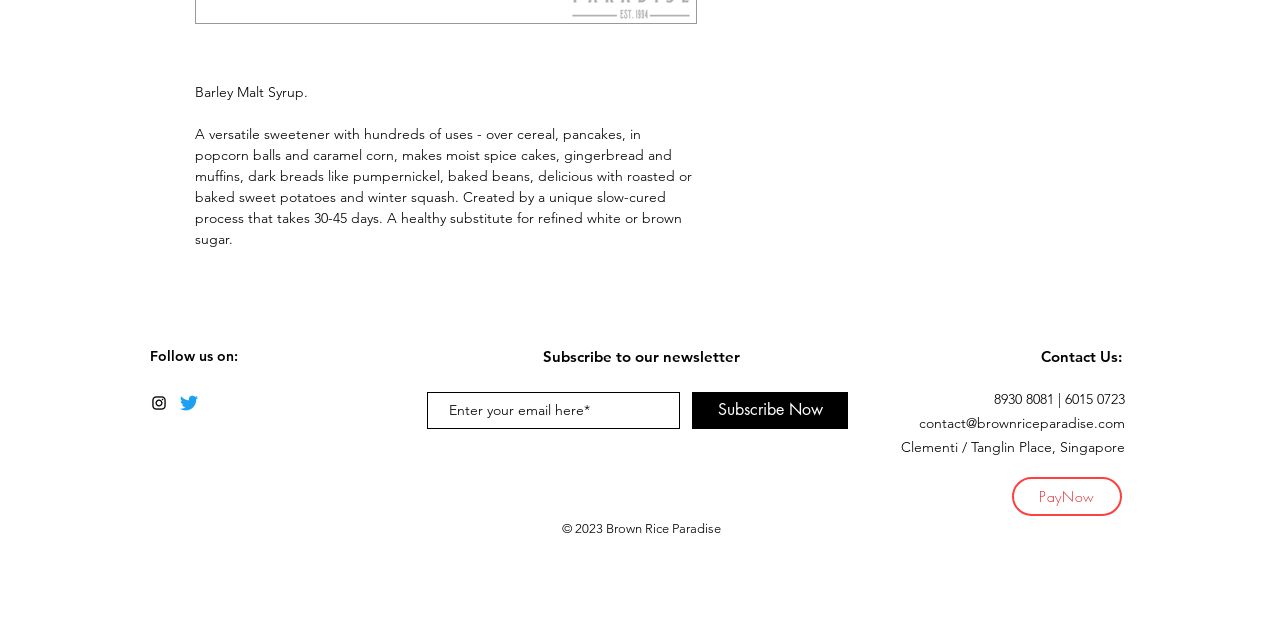Determine the bounding box for the UI element that matches this description: "Contact Us".

None